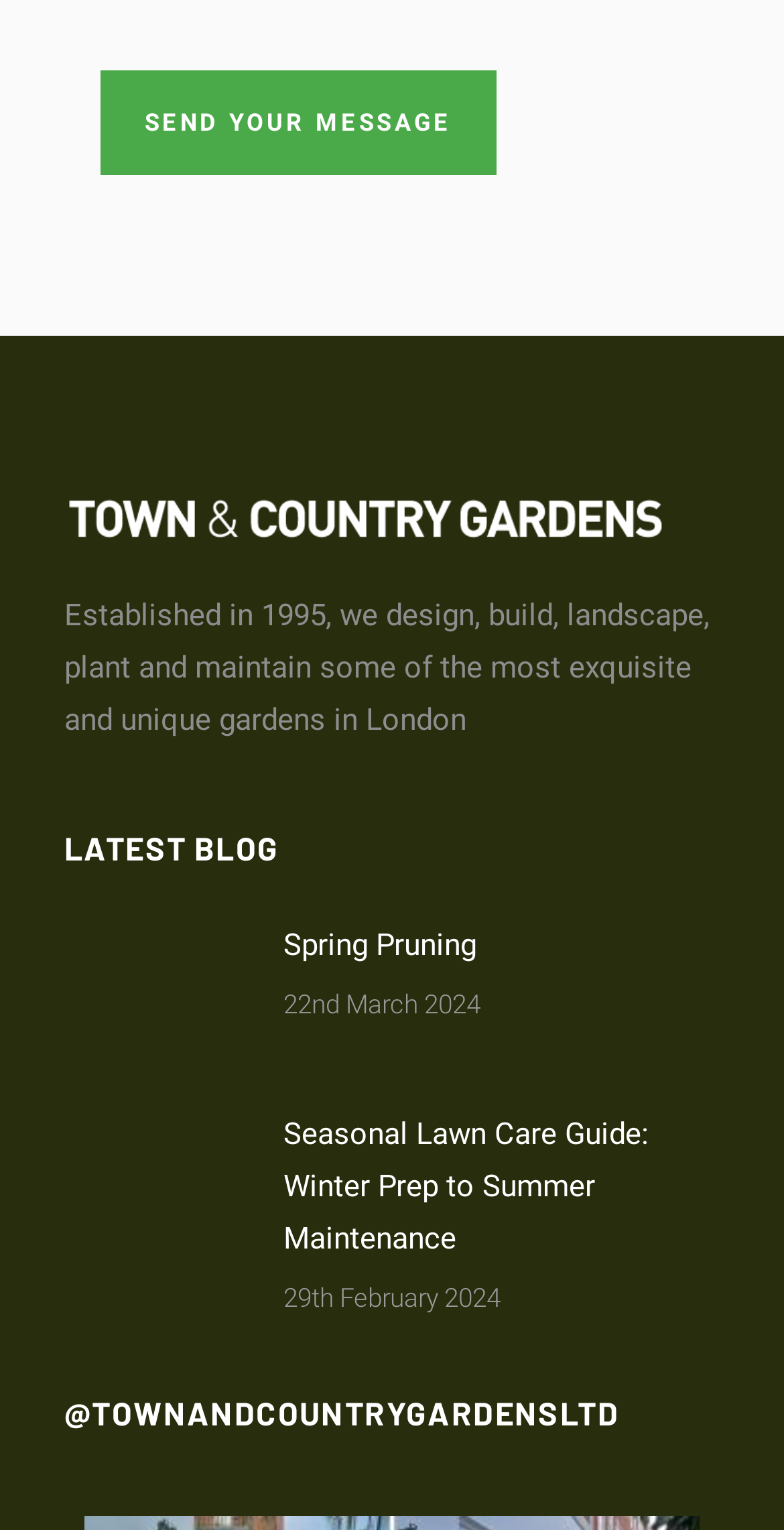Provide the bounding box coordinates for the UI element that is described as: "parent_node: Alternative: name="alt_s"".

[0.518, 0.153, 0.972, 0.181]